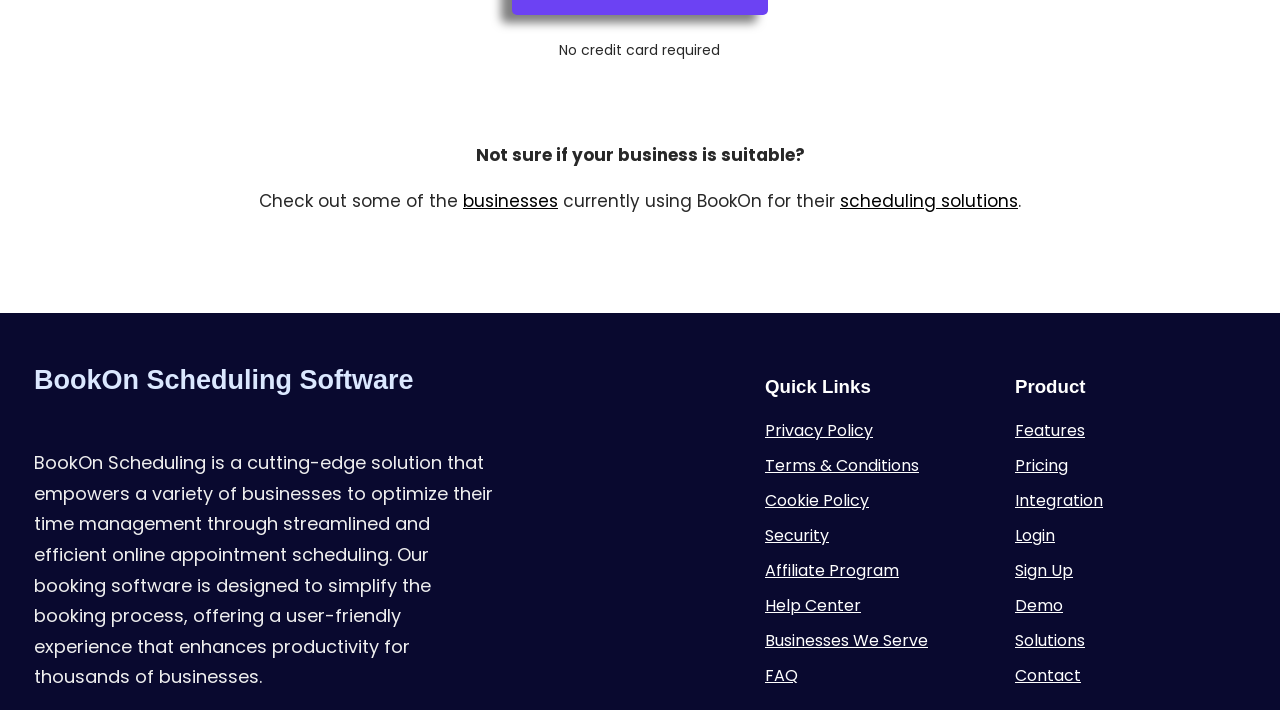What is the purpose of BookOn Scheduling?
Look at the image and answer the question with a single word or phrase.

Optimize time management